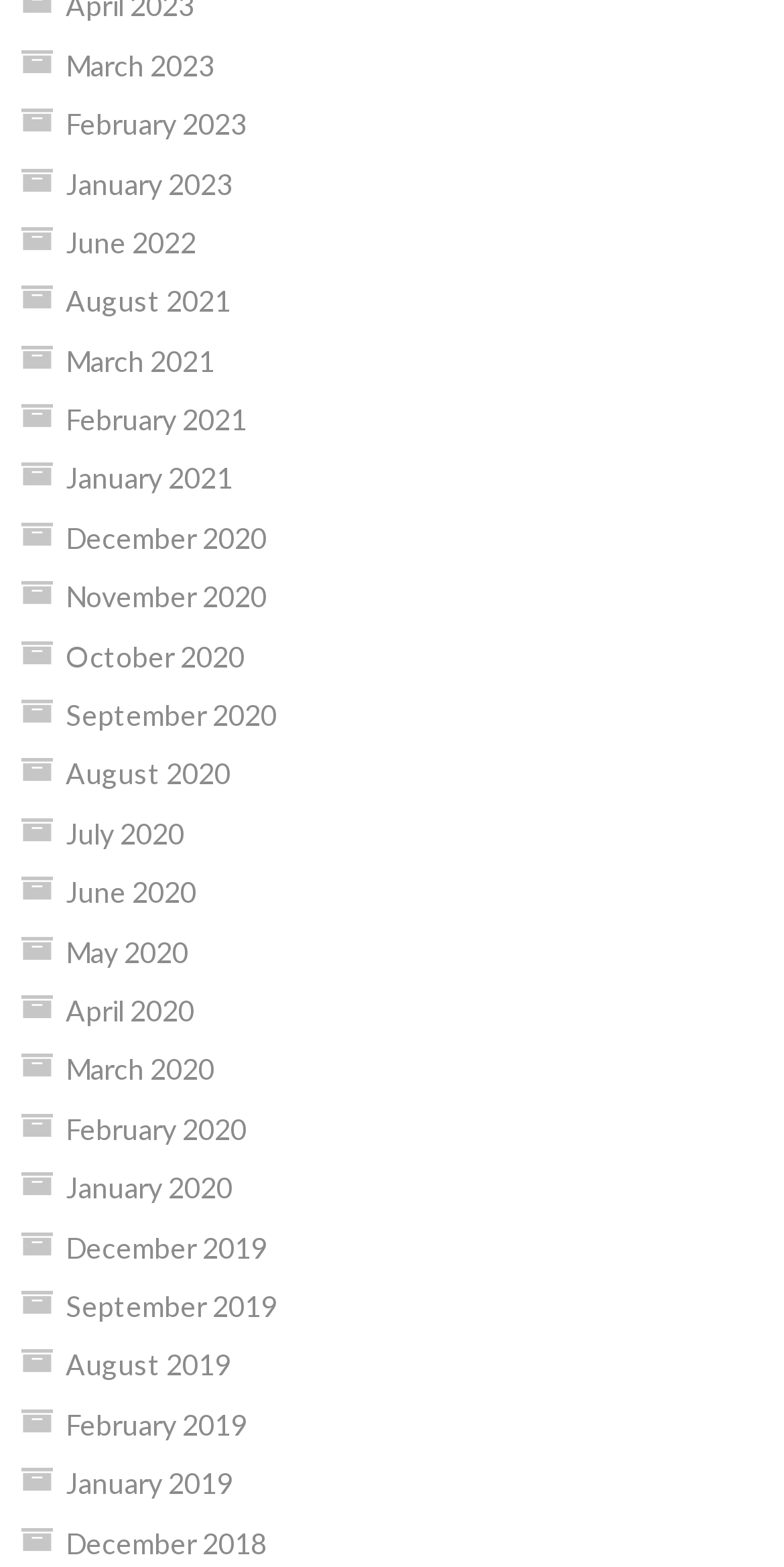How many links are there for the year 2020?
Give a detailed and exhaustive answer to the question.

I counted the number of links for the year 2020 and found that there are 12 links, one for each month of the year.